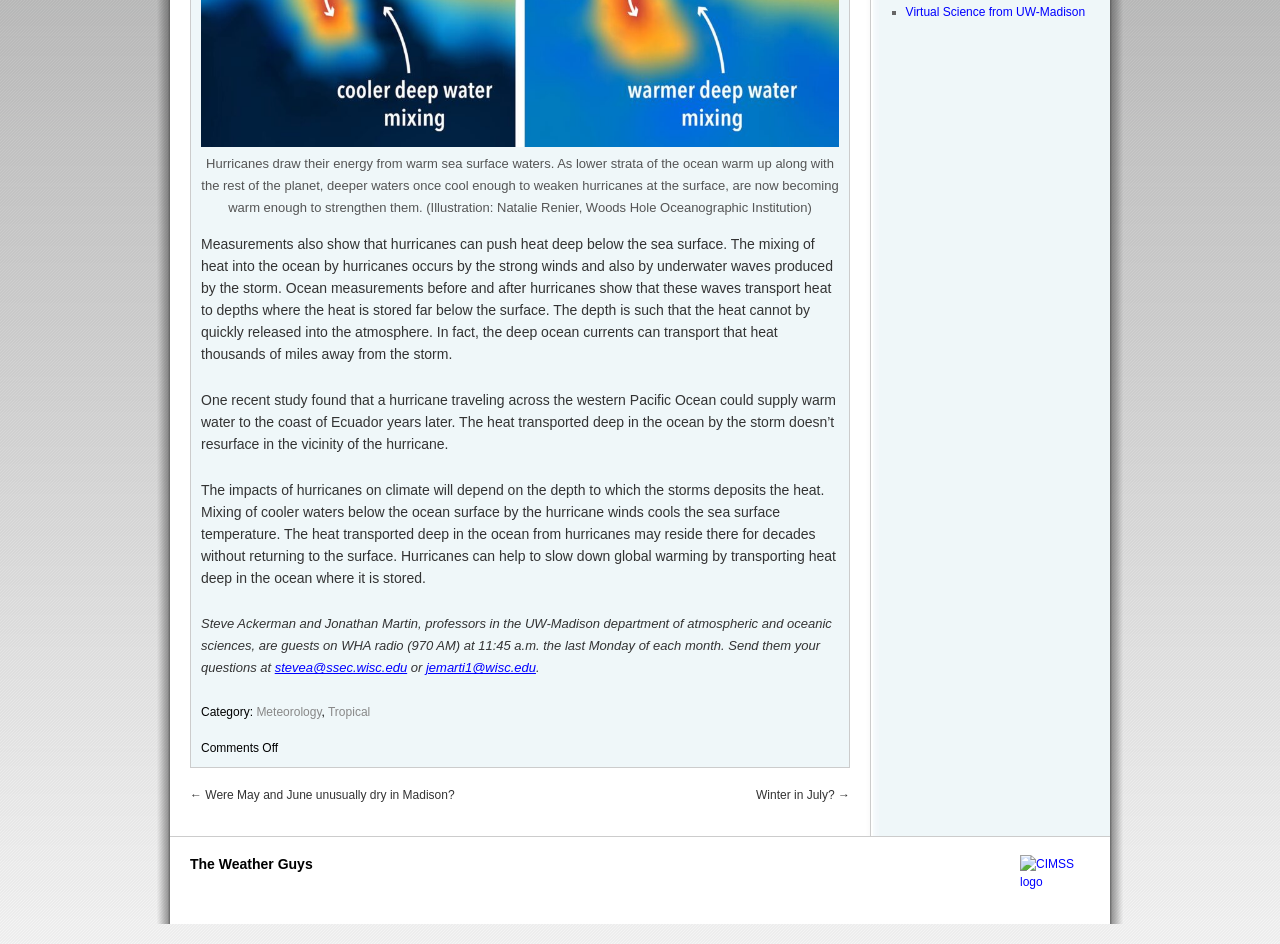Determine the bounding box coordinates for the UI element described. Format the coordinates as (top-left x, top-left y, bottom-right x, bottom-right y) and ensure all values are between 0 and 1. Element description: The Weather Guys

[0.148, 0.907, 0.244, 0.924]